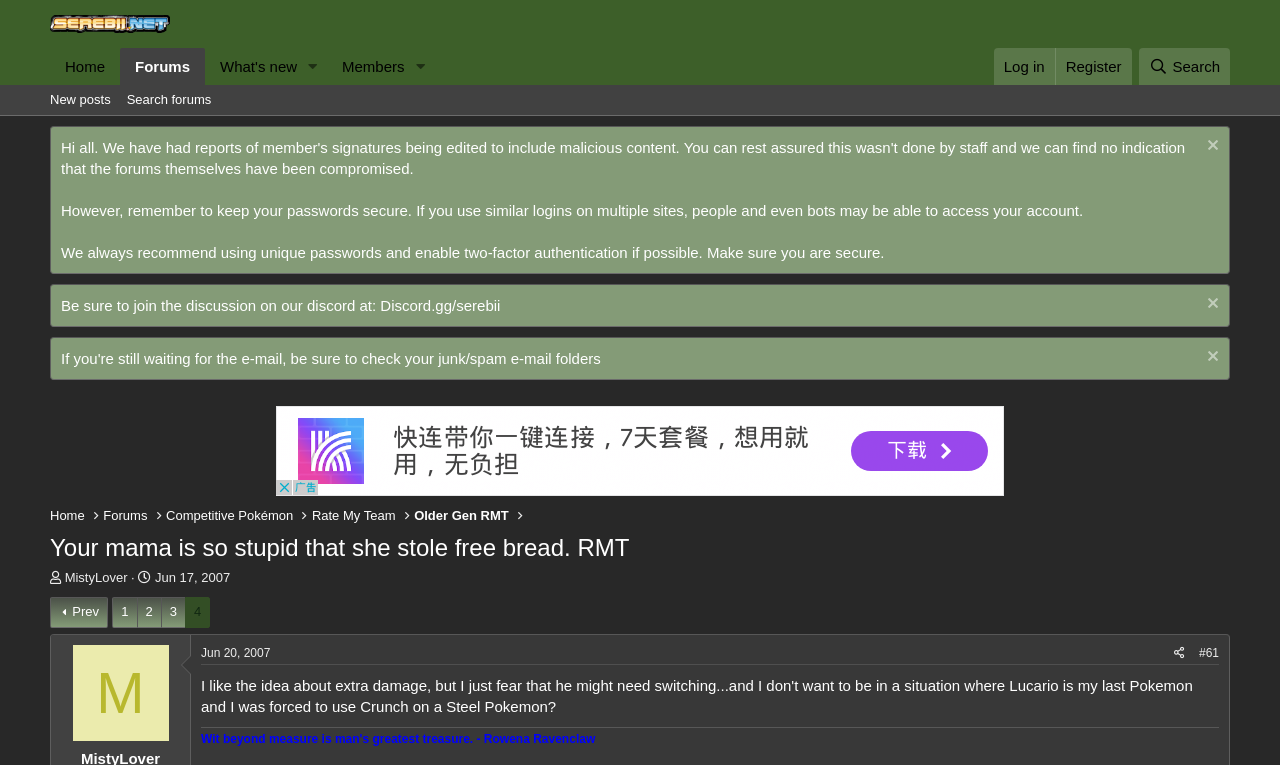Identify the bounding box coordinates for the element you need to click to achieve the following task: "View New posts". Provide the bounding box coordinates as four float numbers between 0 and 1, in the form [left, top, right, bottom].

[0.033, 0.111, 0.093, 0.151]